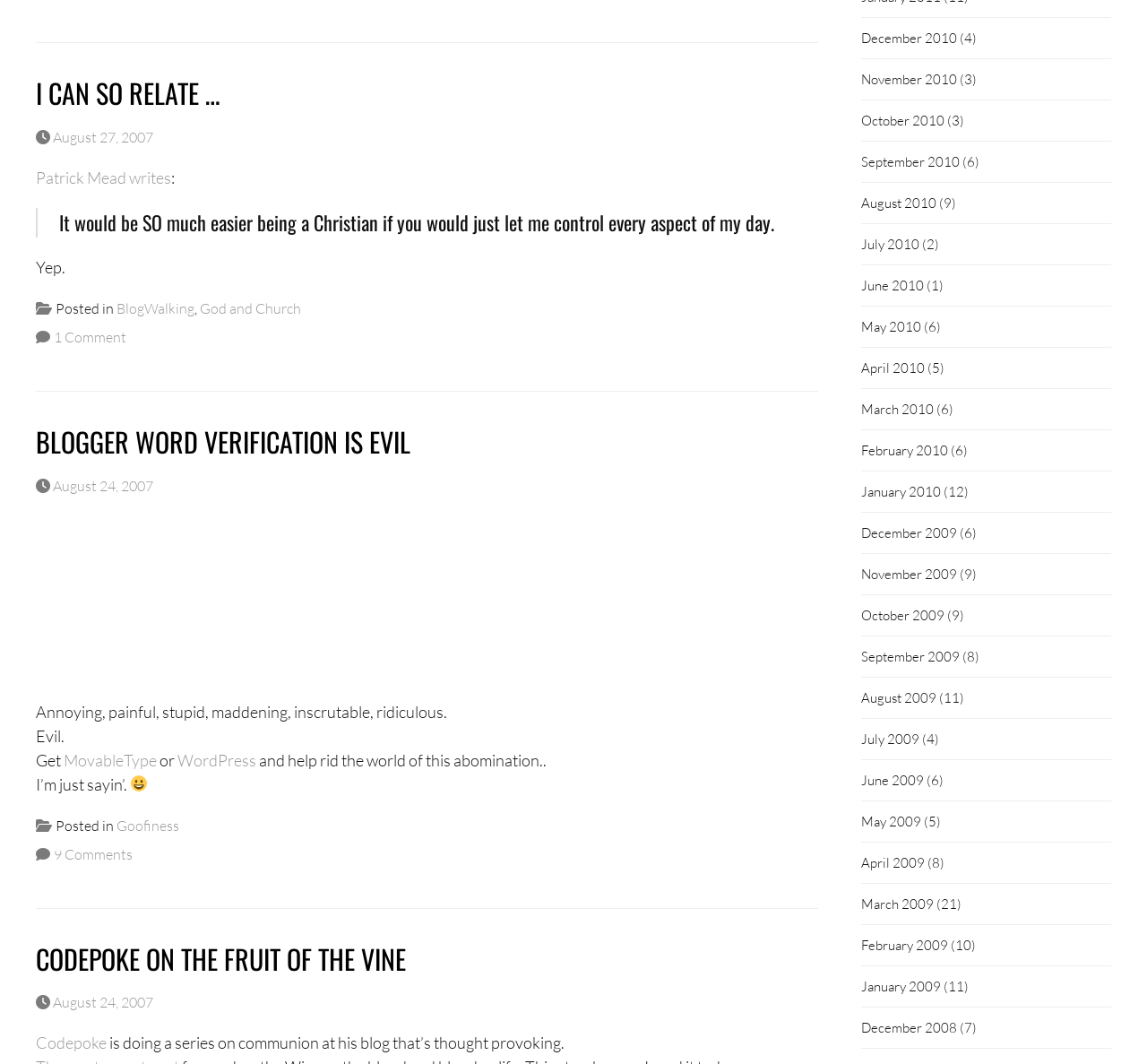Given the following UI element description: "August 27, 2007May 29, 2021", find the bounding box coordinates in the webpage screenshot.

[0.046, 0.12, 0.134, 0.136]